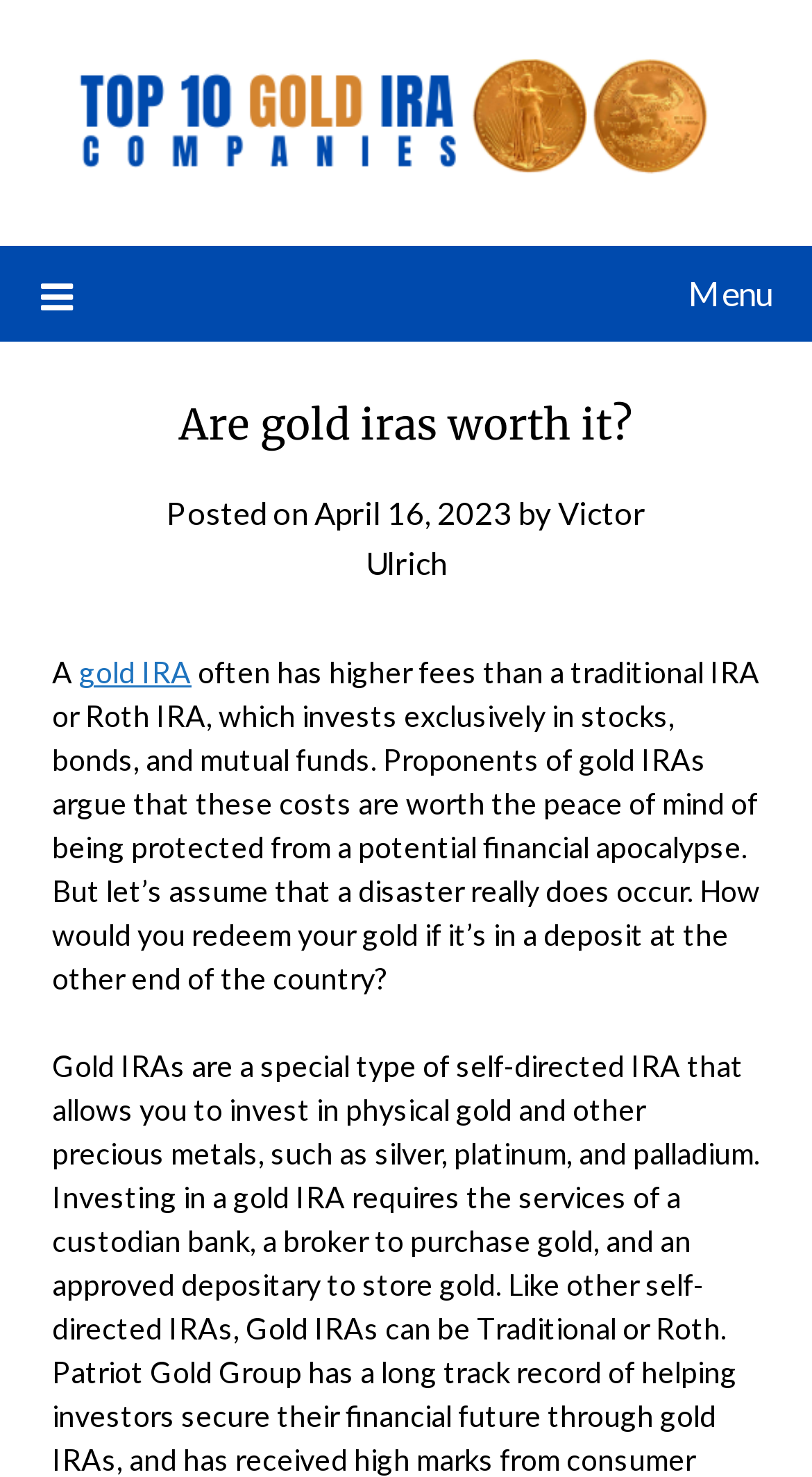Please give a concise answer to this question using a single word or phrase: 
What type of IRA has higher fees?

Gold IRA